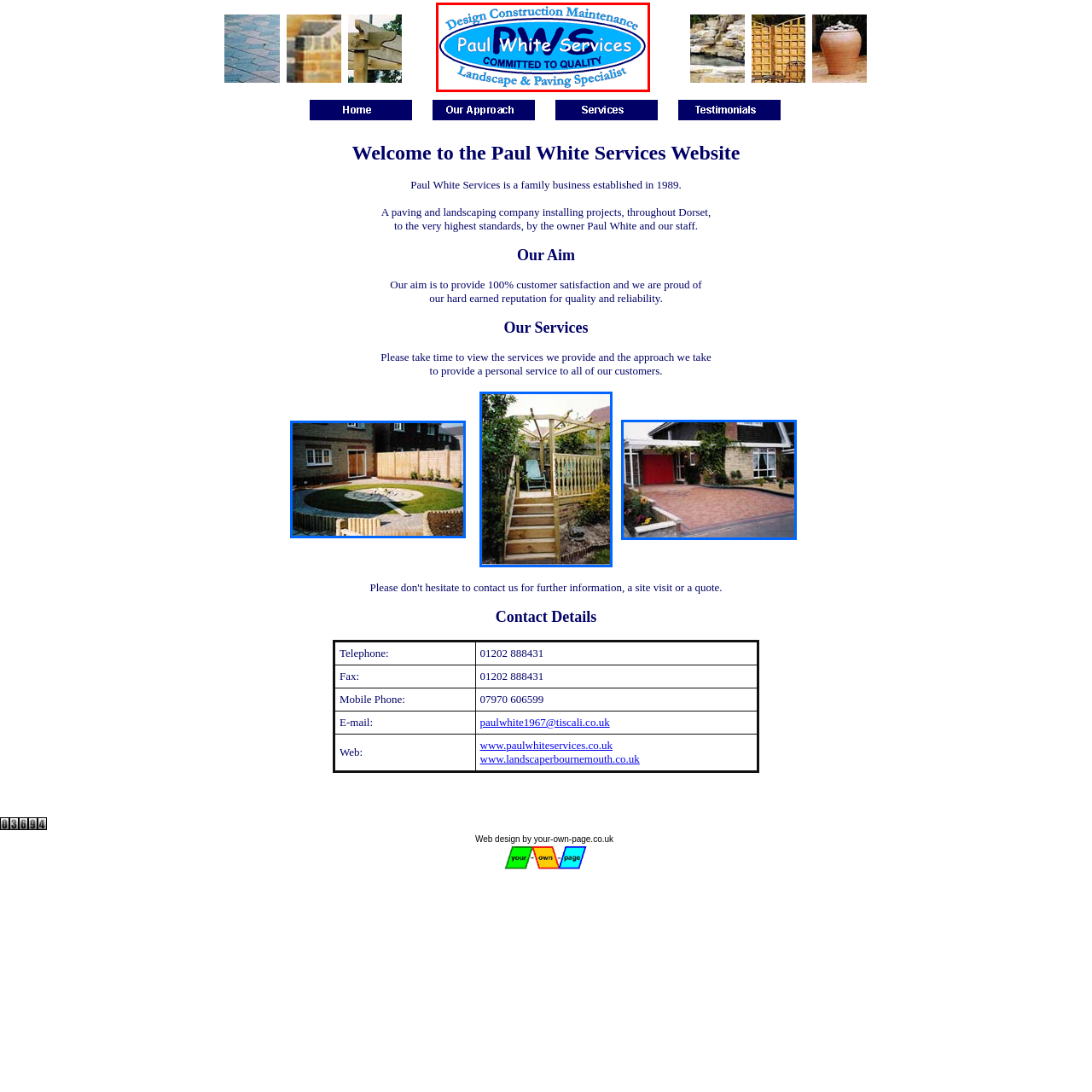What is the tagline of Paul White Services?
Look closely at the area highlighted by the red bounding box and give a detailed response to the question.

The tagline 'Committed to Quality' is written in the logo, emphasizing the company's dedication to high standards in workmanship.